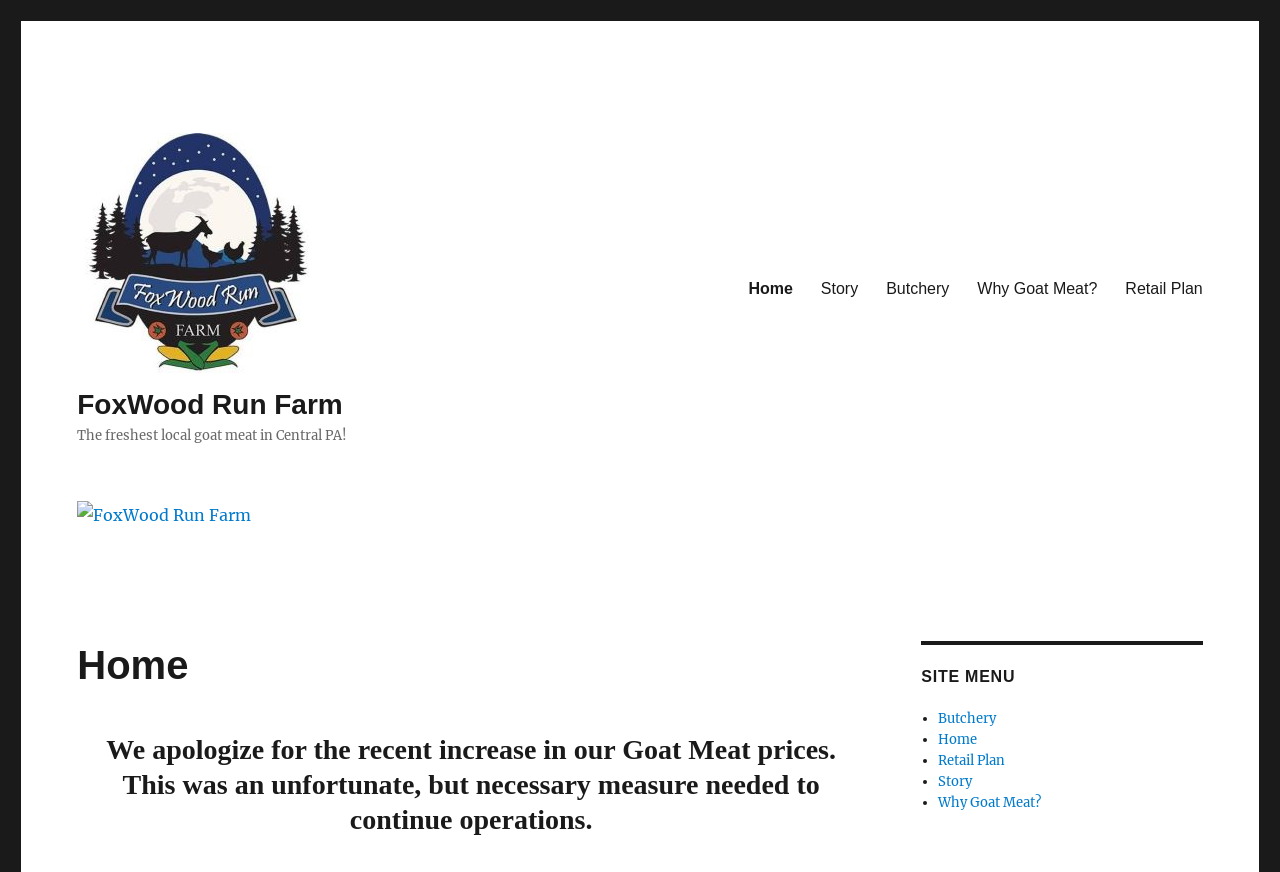What is the purpose of the site menu?
Carefully analyze the image and provide a thorough answer to the question.

The site menu is located at the bottom-right corner of the webpage, and it provides a list of links to navigate the site, including 'Butchery', 'Home', 'Retail Plan', 'Story', and 'Why Goat Meat?'.